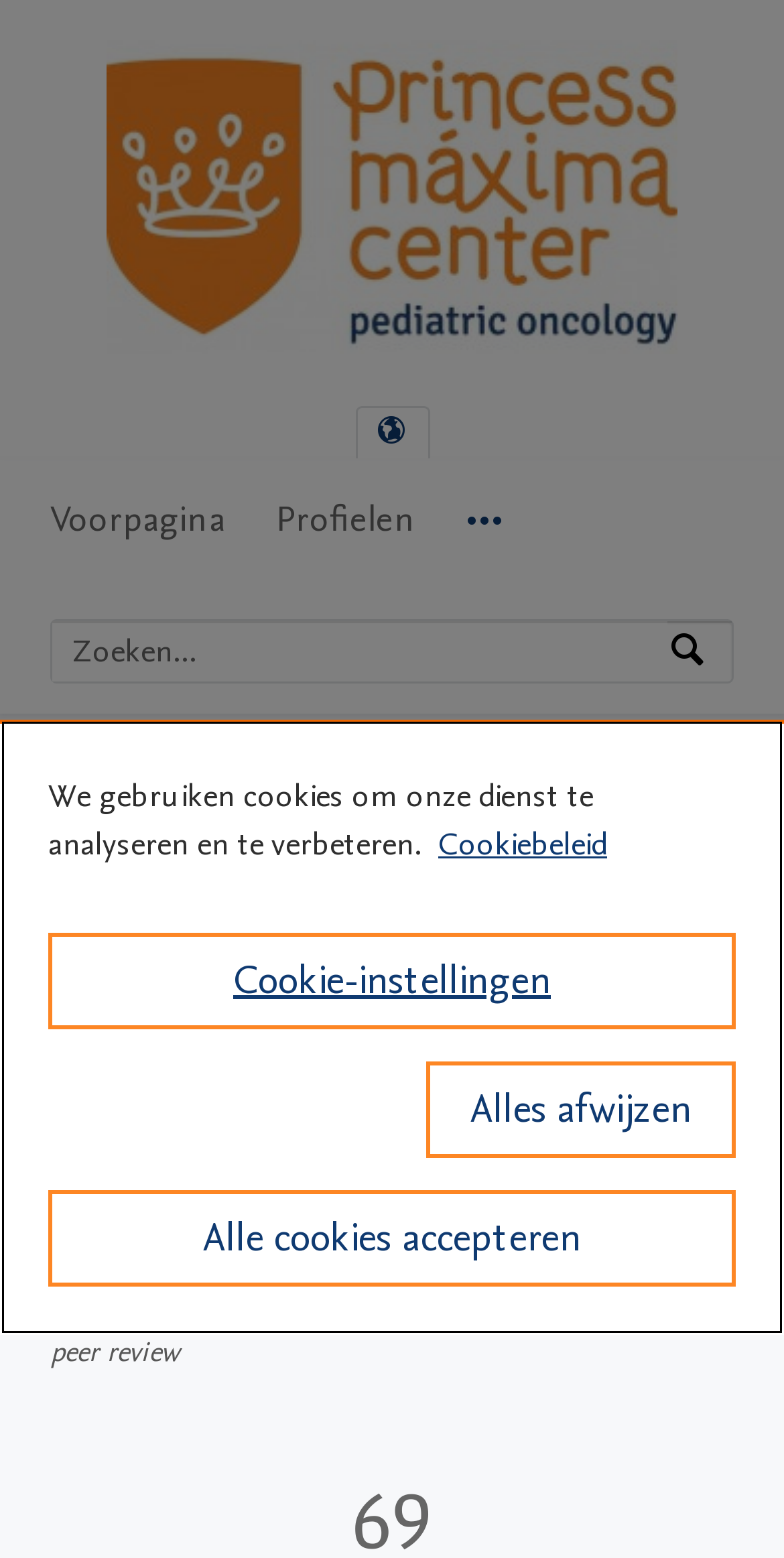Determine the coordinates of the bounding box that should be clicked to complete the instruction: "Search for expertise, name, or affiliation". The coordinates should be represented by four float numbers between 0 and 1: [left, top, right, bottom].

[0.067, 0.399, 0.851, 0.438]